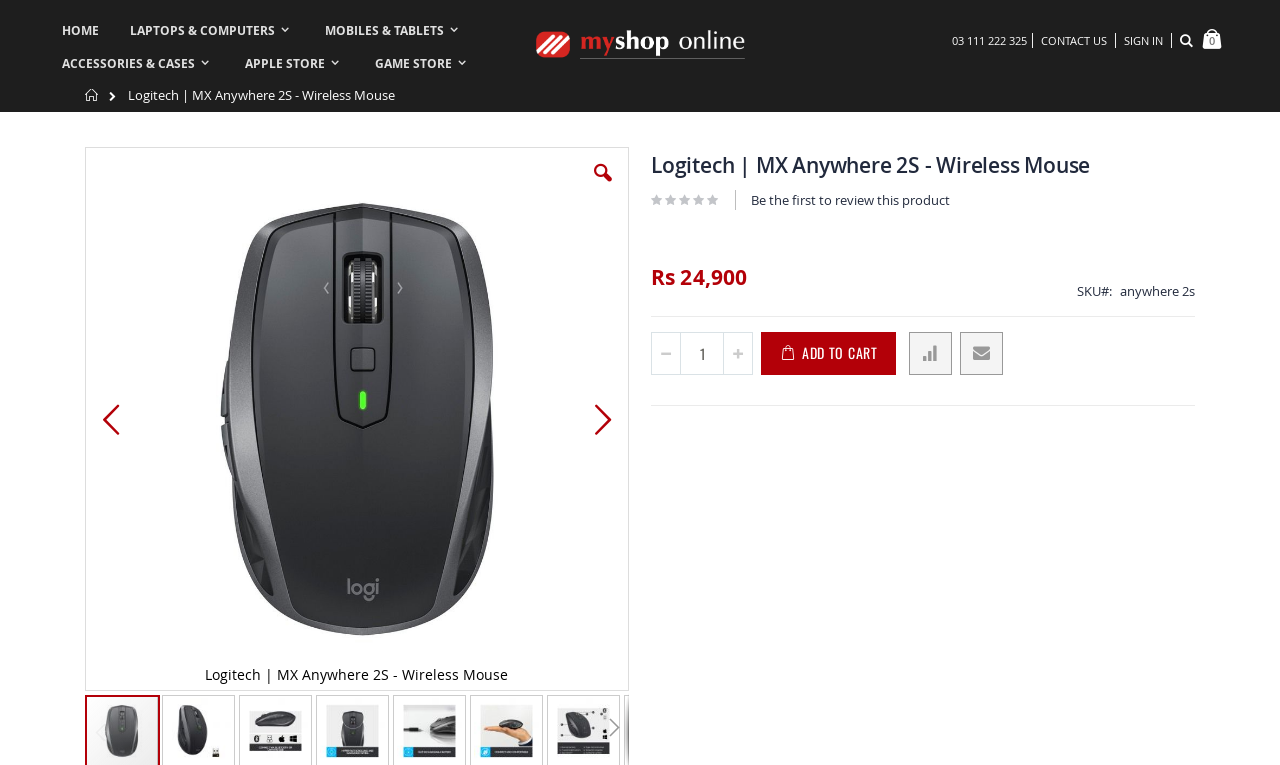Please answer the following question using a single word or phrase: 
How many tabs are in the tablist?

6